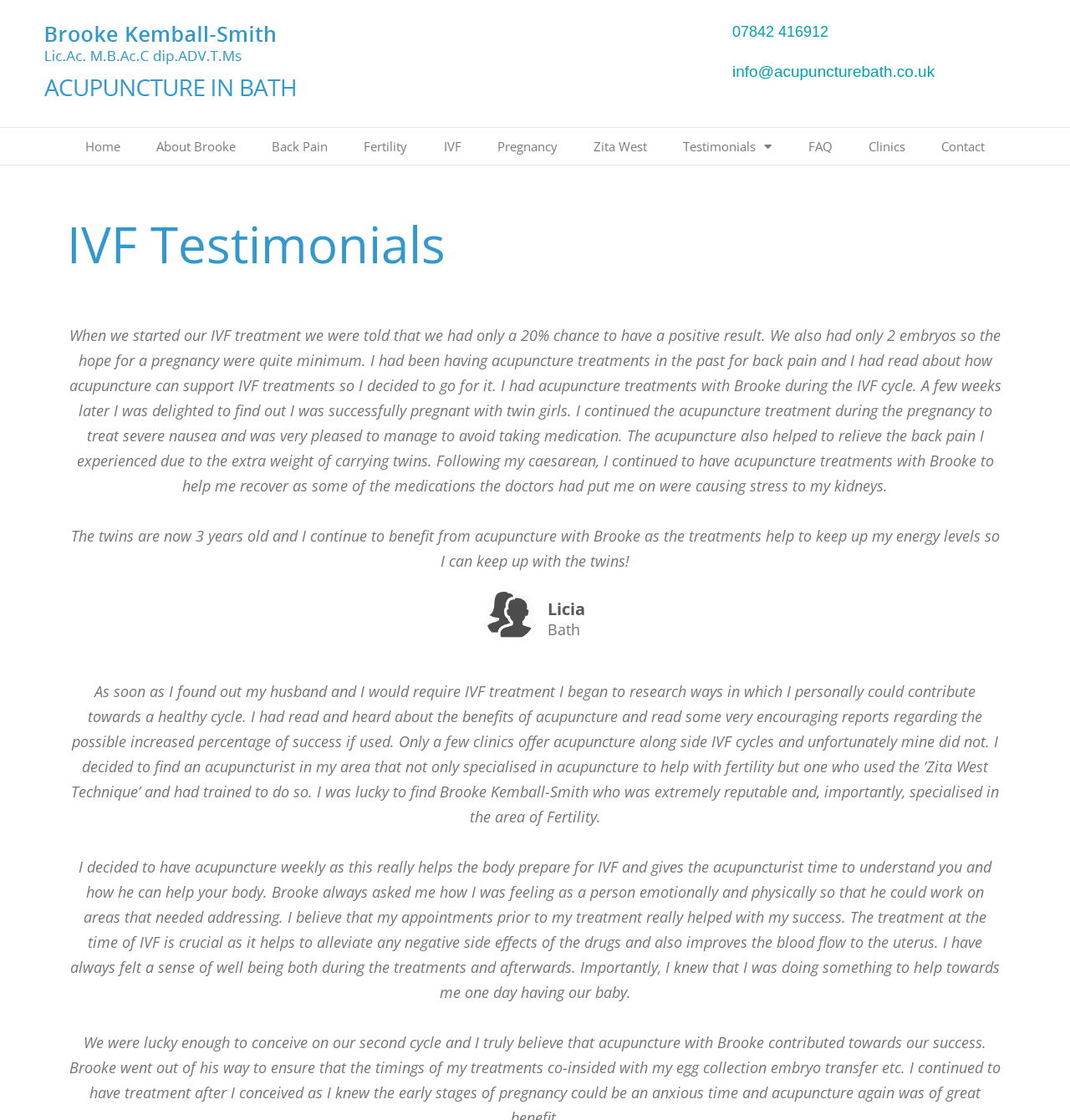Please answer the following question as detailed as possible based on the image: 
What is the email address of Acupuncture Bath?

I found the email address by looking at the top-right corner of the webpage, where it is displayed as 'info@acupuncturebath.co.uk'.